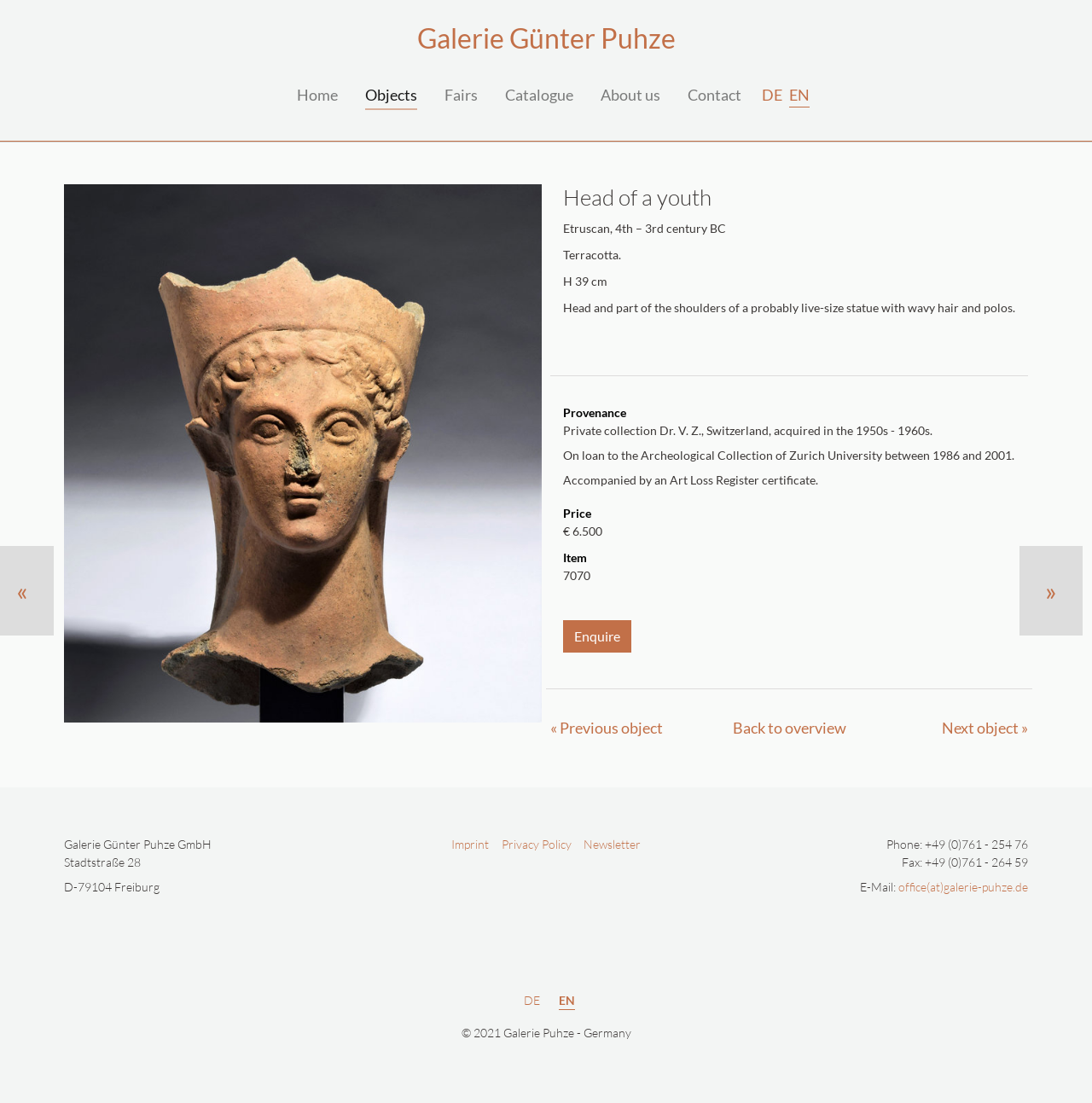Identify the bounding box coordinates for the region to click in order to carry out this instruction: "View catalogue". Provide the coordinates using four float numbers between 0 and 1, formatted as [left, top, right, bottom].

[0.45, 0.07, 0.537, 0.103]